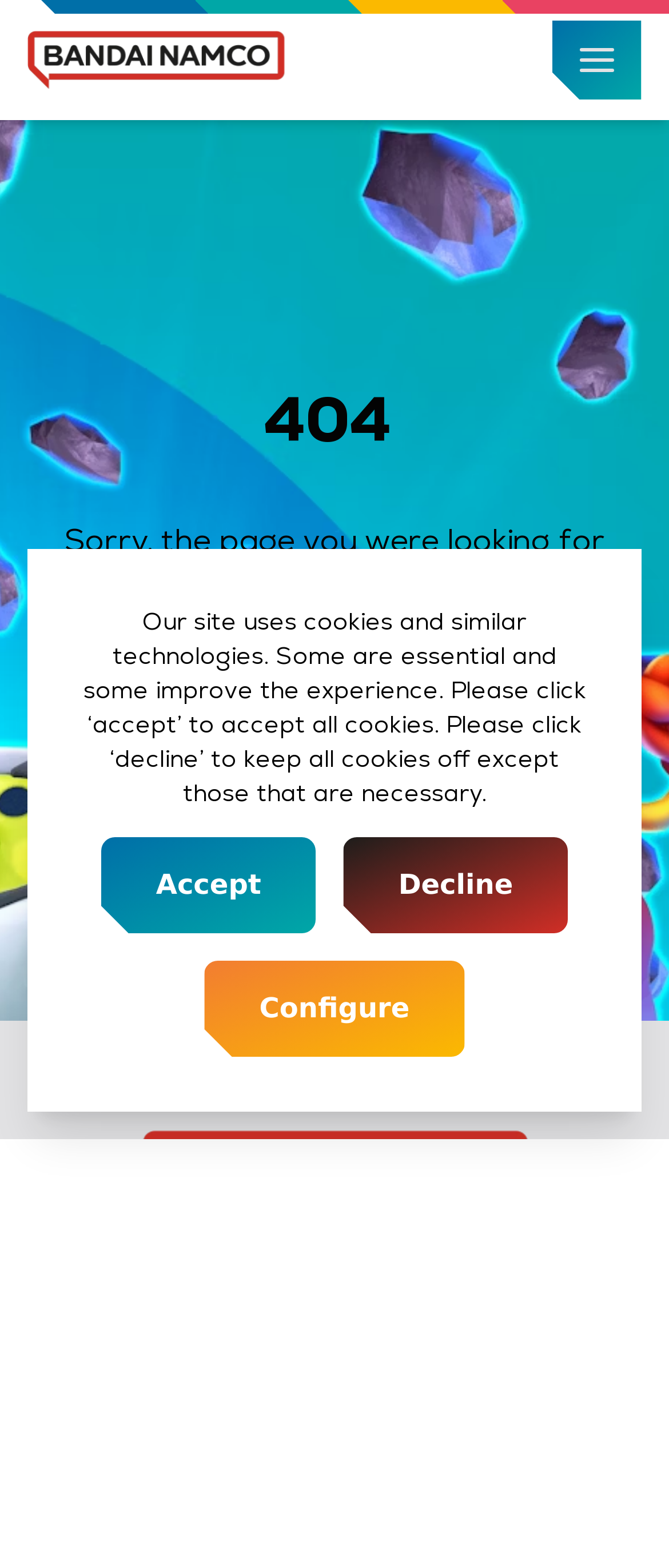Using the provided element description "Folding Arm Awnings", determine the bounding box coordinates of the UI element.

None